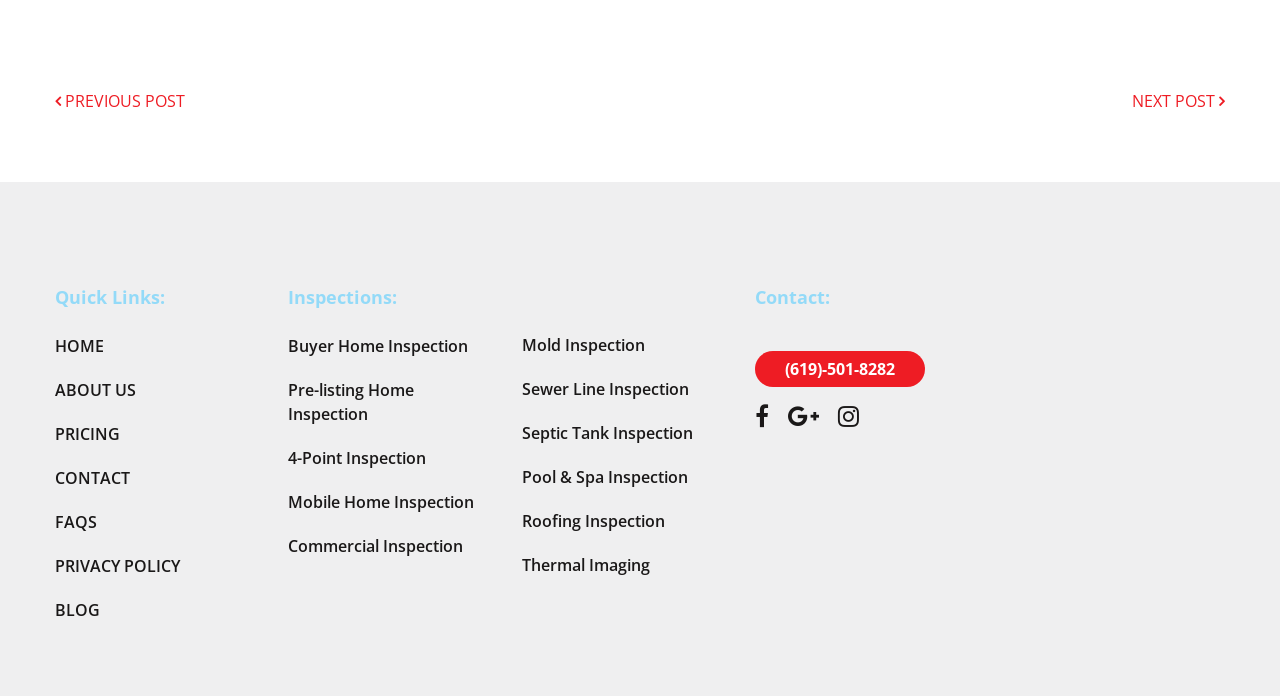What is the phone number to contact?
Based on the visual, give a brief answer using one word or a short phrase.

(619)-501-8282